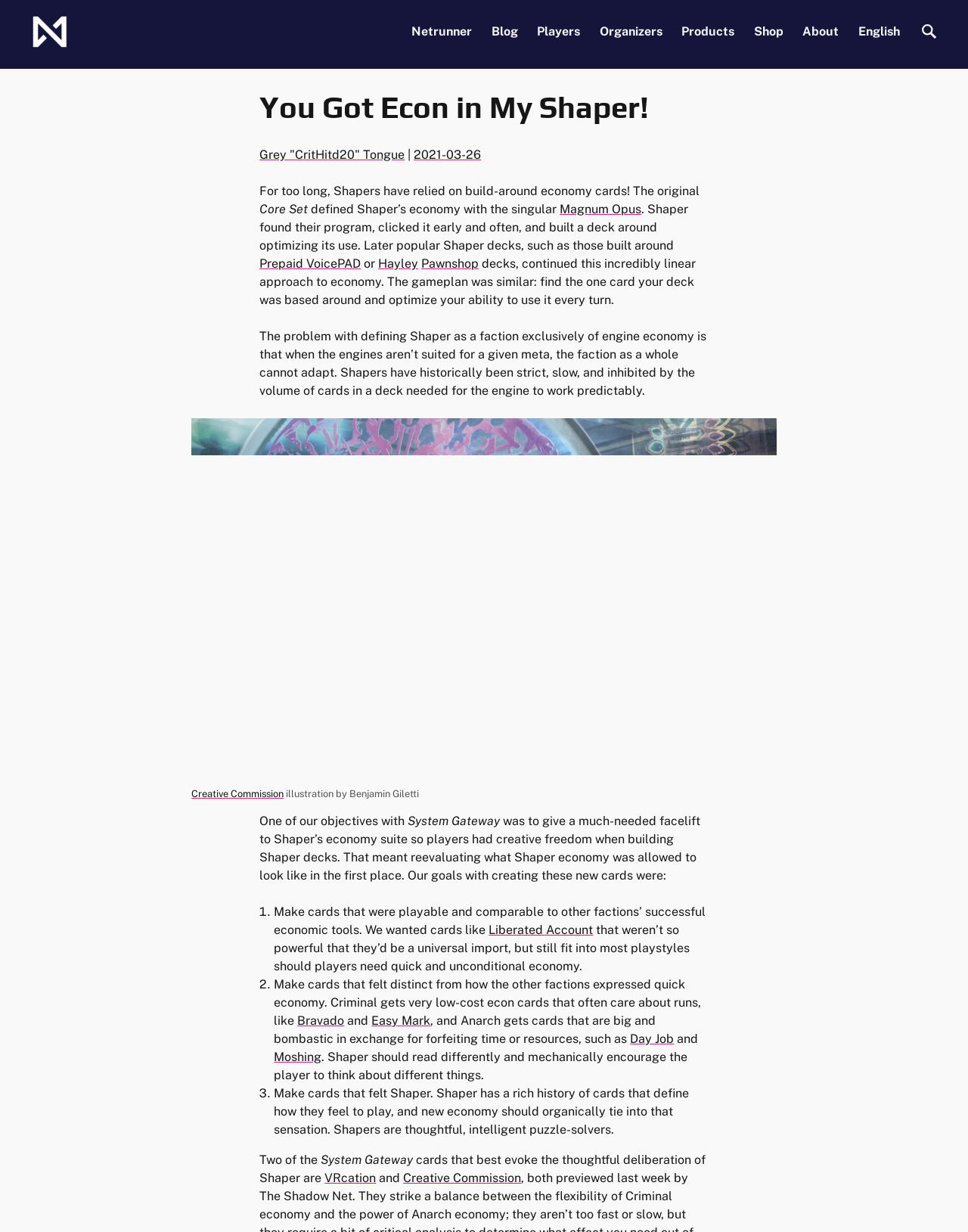Examine the image and give a thorough answer to the following question:
What is the name of the game mentioned in the webpage?

The webpage mentions 'Netrunner' as a game, which is evident from the link 'Netrunner' in the navigation menu and the context of the article discussing economy cards and factions.